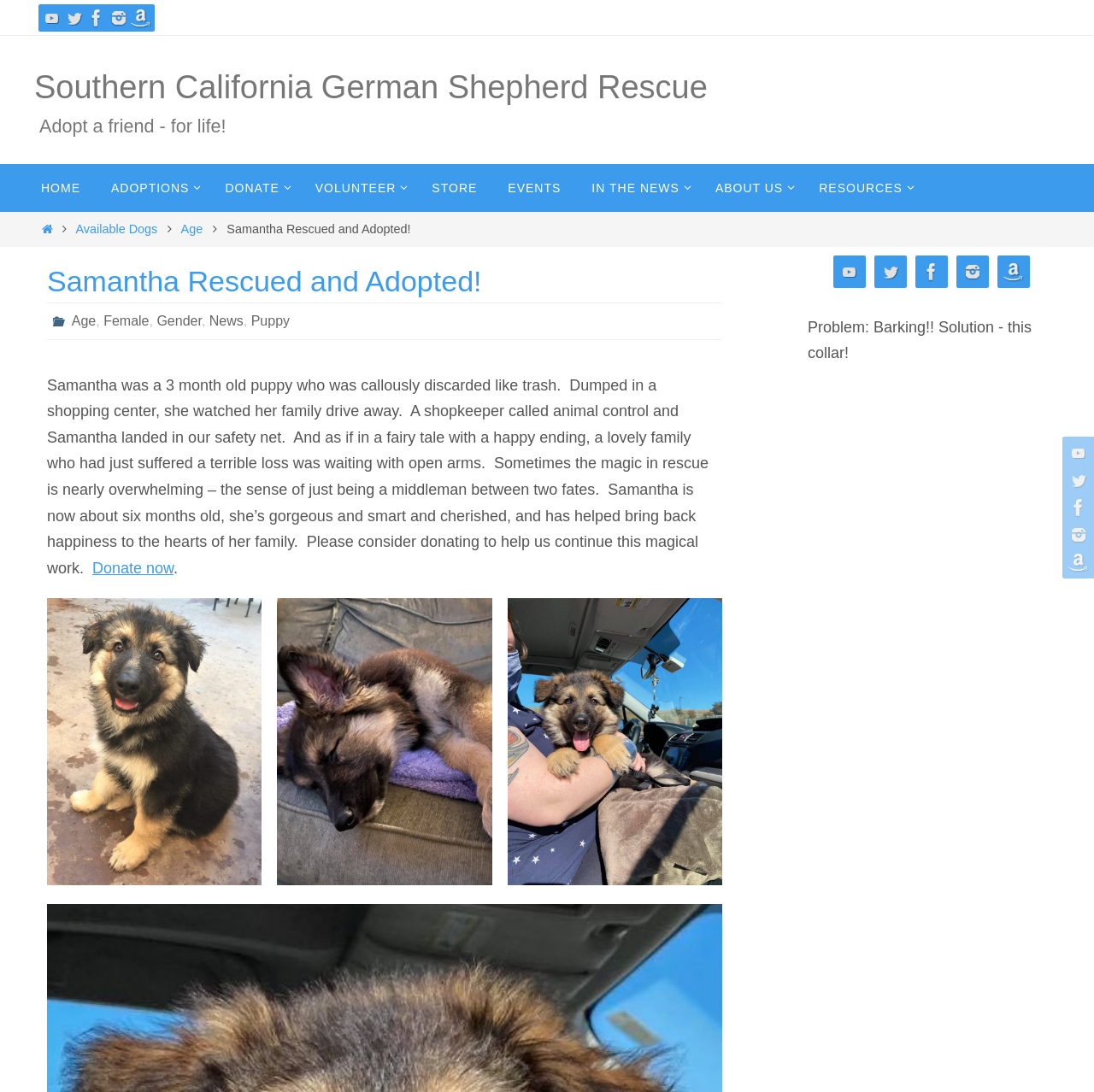Find the bounding box coordinates for the UI element whose description is: "In the News". The coordinates should be four float numbers between 0 and 1, in the format [left, top, right, bottom].

[0.527, 0.15, 0.64, 0.194]